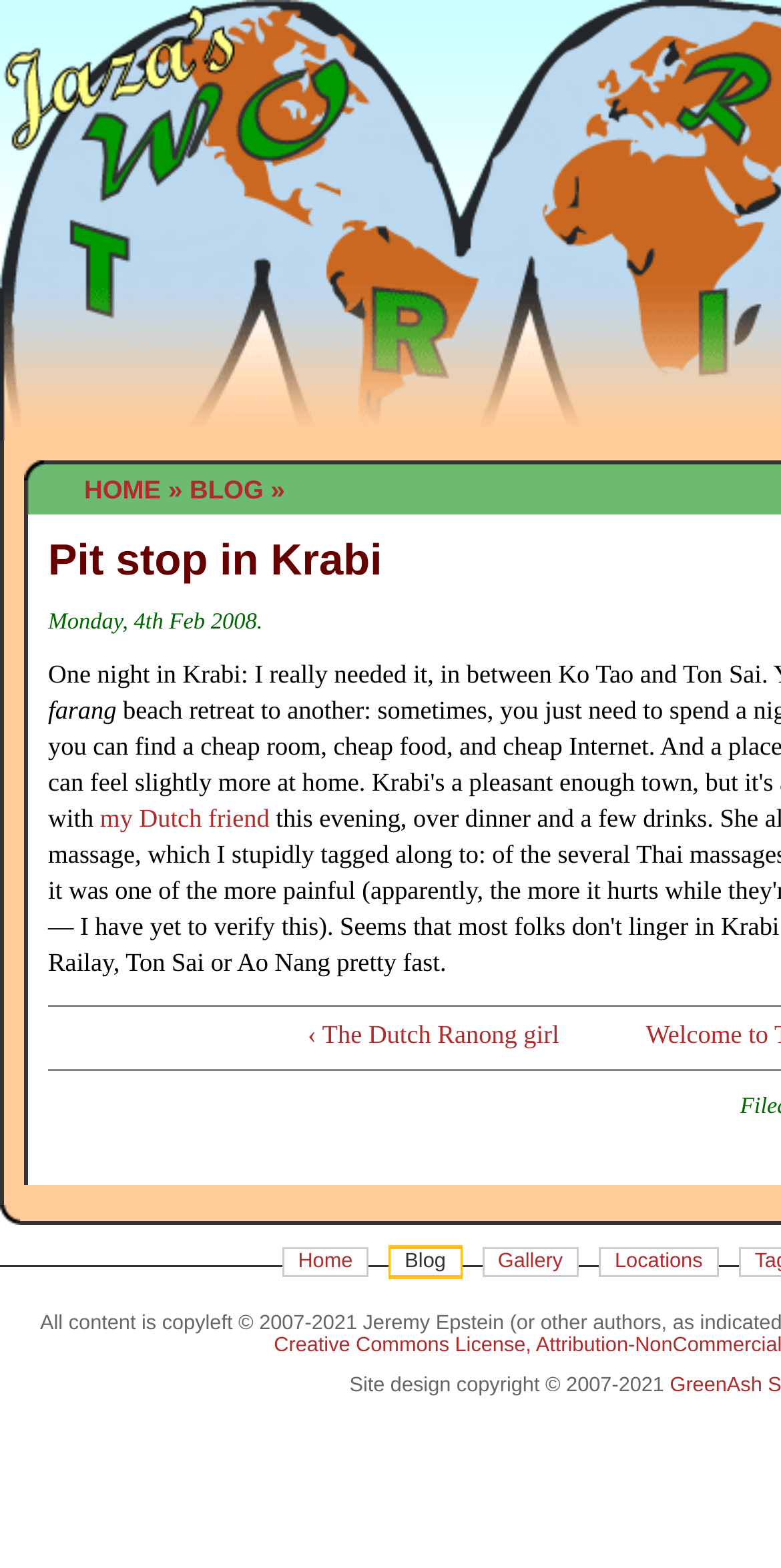Identify the bounding box coordinates of the region that should be clicked to execute the following instruction: "visit the previous post".

[0.078, 0.65, 0.716, 0.673]